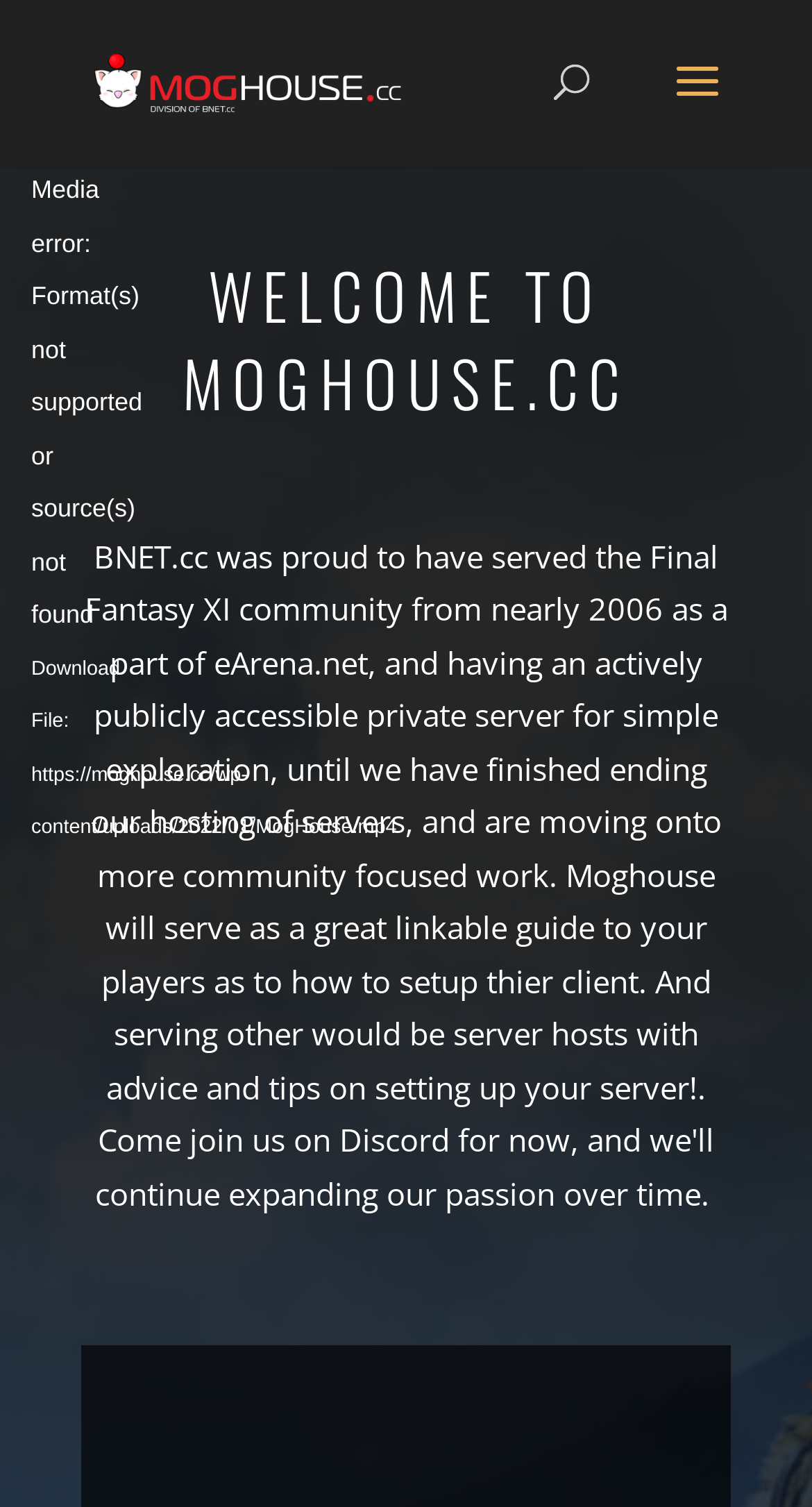What is the position of the image relative to the link 'MOGHOUSE.cc'?
Using the screenshot, give a one-word or short phrase answer.

Below